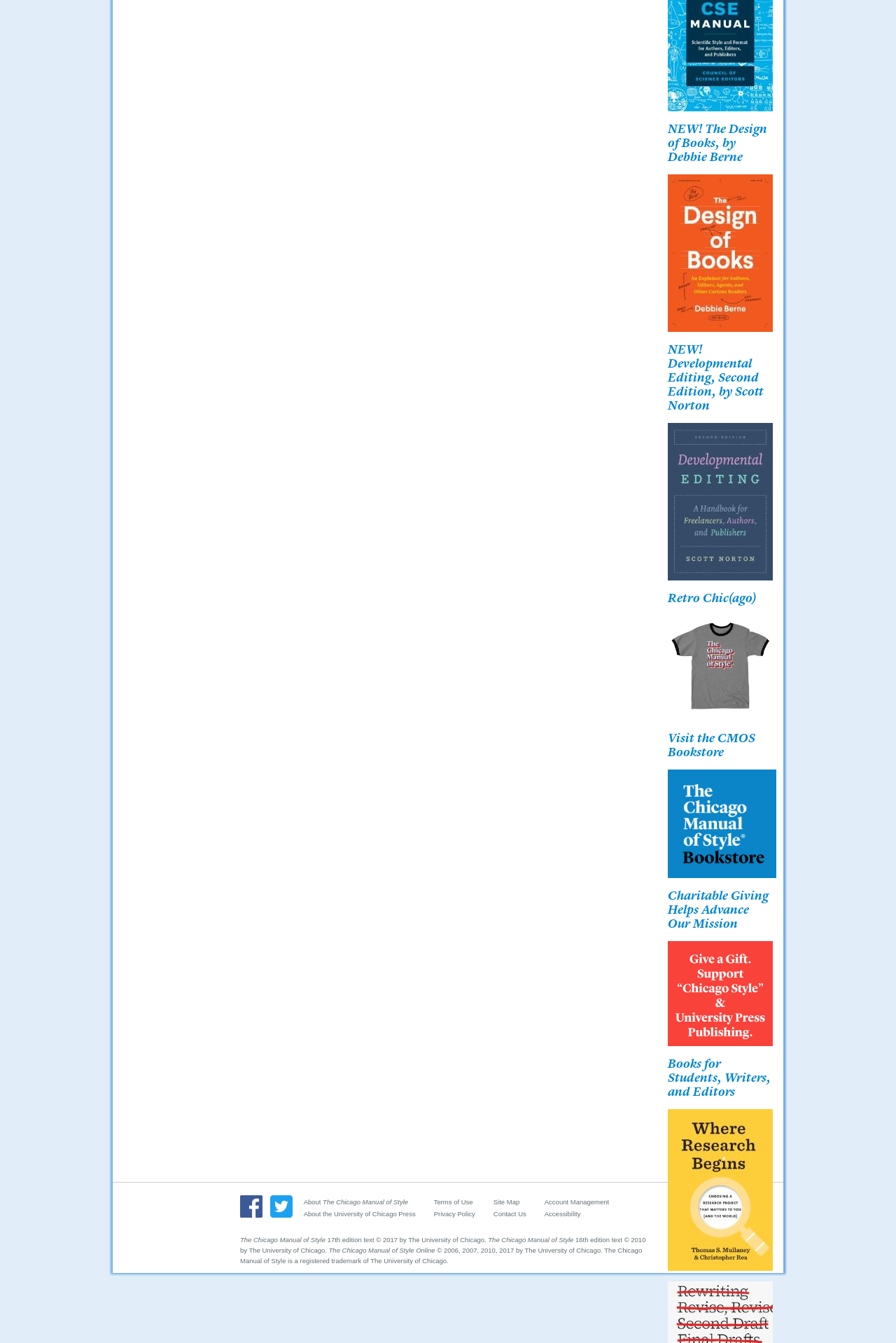Specify the bounding box coordinates of the element's area that should be clicked to execute the given instruction: "Support the University of Chicago Press". The coordinates should be four float numbers between 0 and 1, i.e., [left, top, right, bottom].

[0.745, 0.701, 0.862, 0.779]